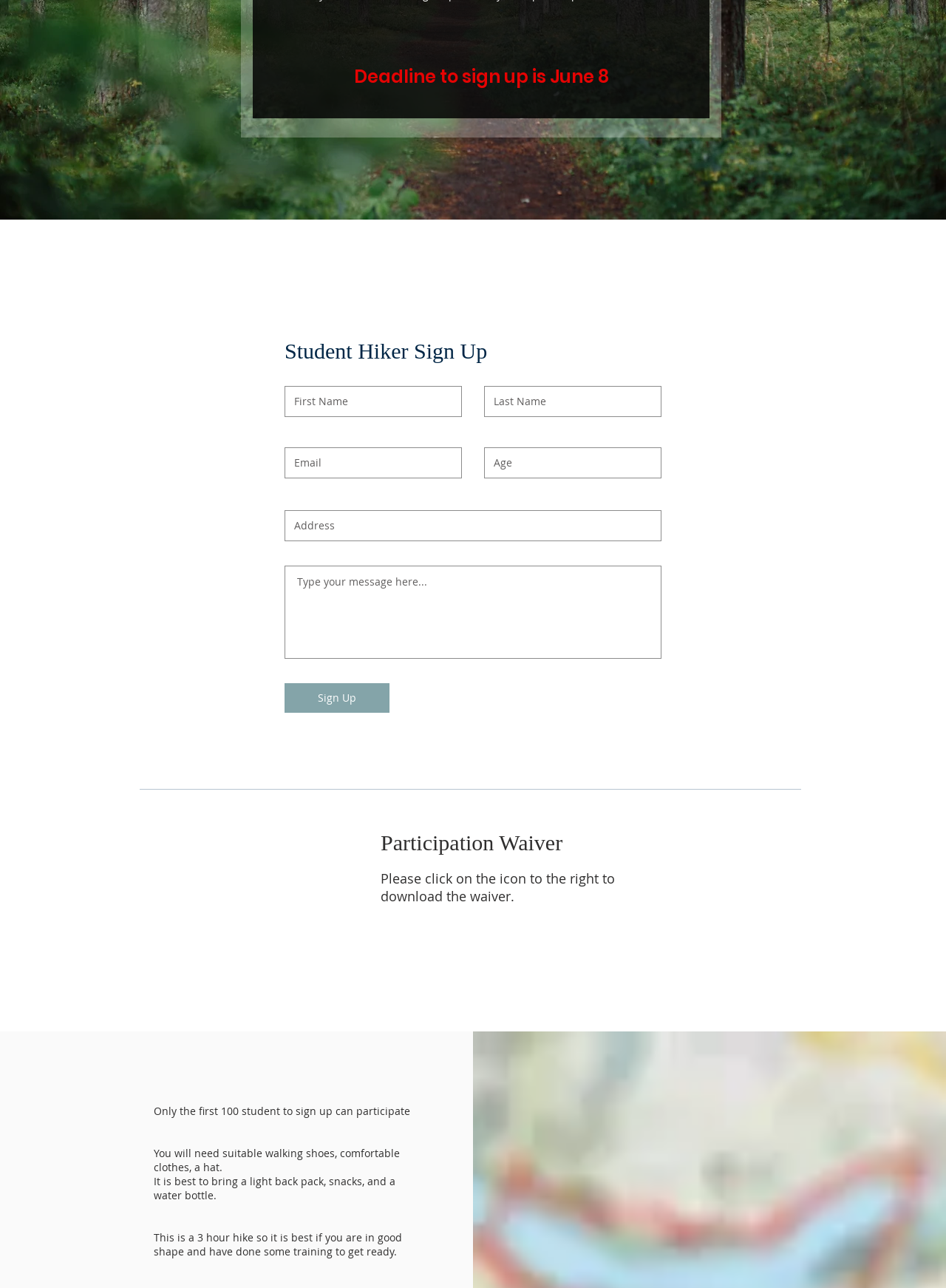Provide the bounding box for the UI element matching this description: "Sign Up".

[0.301, 0.53, 0.412, 0.553]